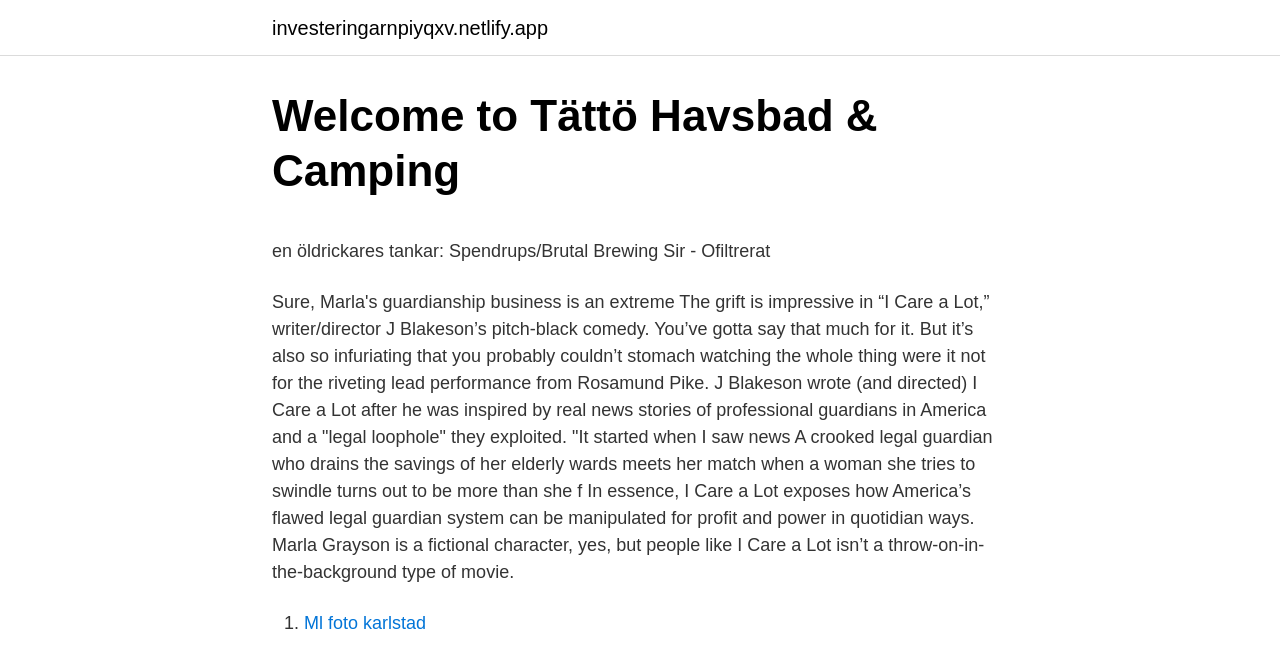What is the type of the first link on the page?
Provide a detailed answer to the question, using the image to inform your response.

I determined this by looking at the link element with the text 'investeringarnpiyqxv.netlify.app' and its bounding box coordinates, which suggests it is a clickable link to a website.